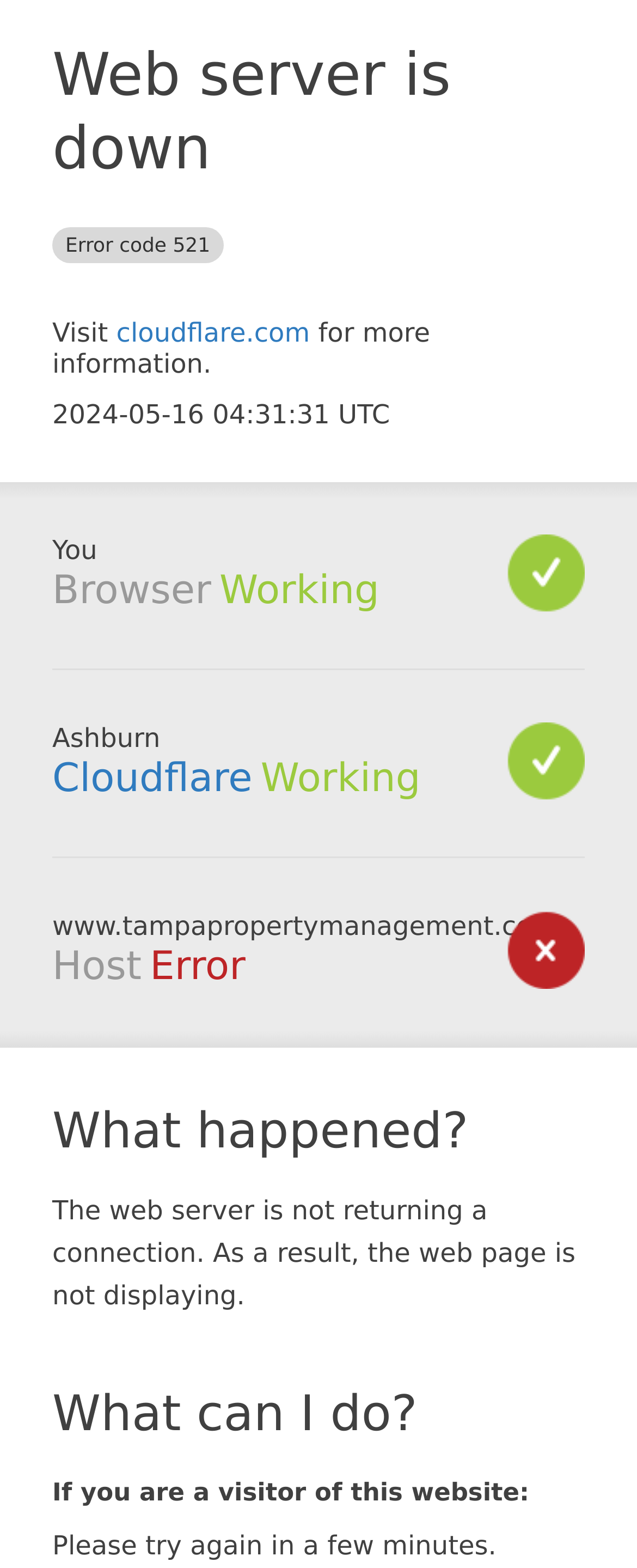What is the current status of the host?
Look at the image and respond with a one-word or short-phrase answer.

Error